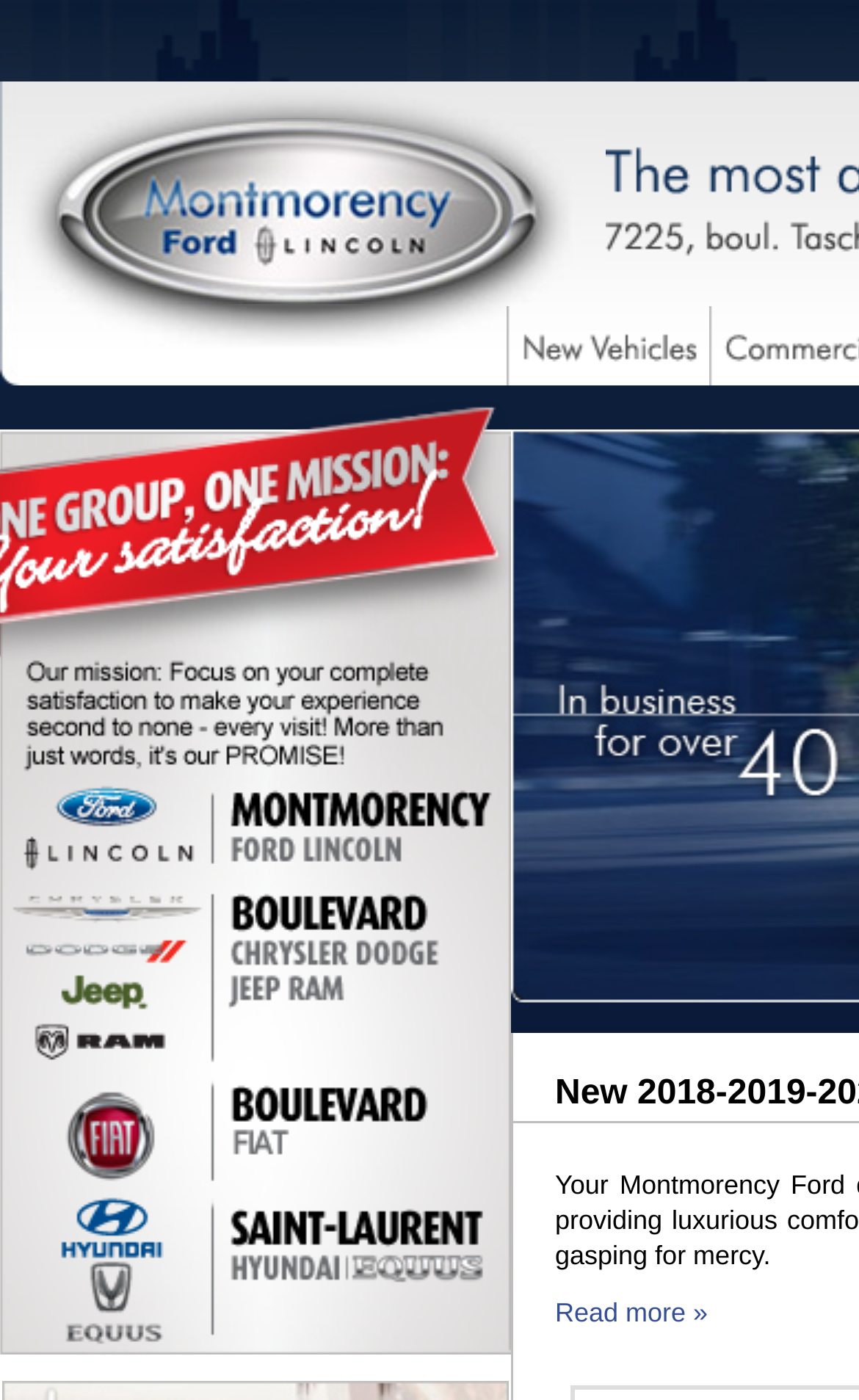Answer the question with a brief word or phrase:
What is the name of the Ford dealer?

Montmorency Ford